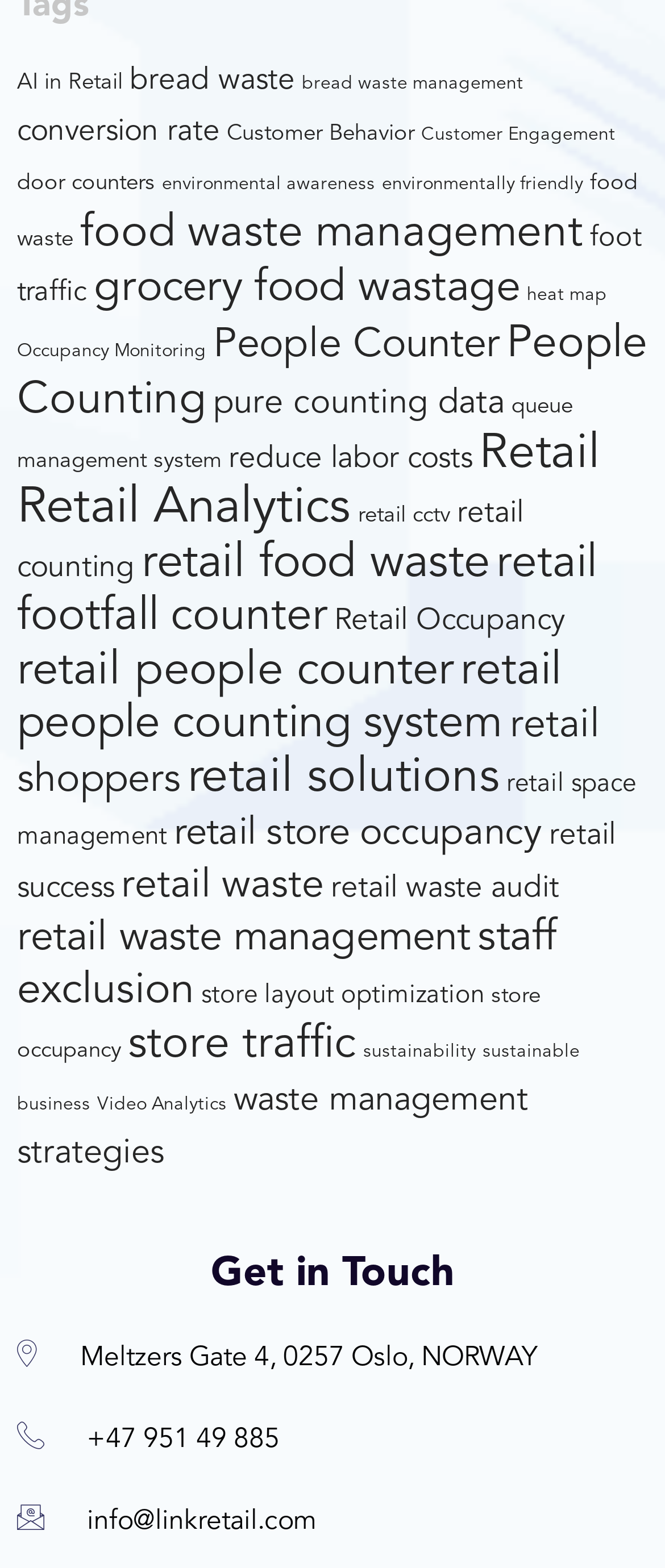Please identify the bounding box coordinates of the area I need to click to accomplish the following instruction: "Explore 'Retail Analytics'".

[0.026, 0.308, 0.528, 0.34]